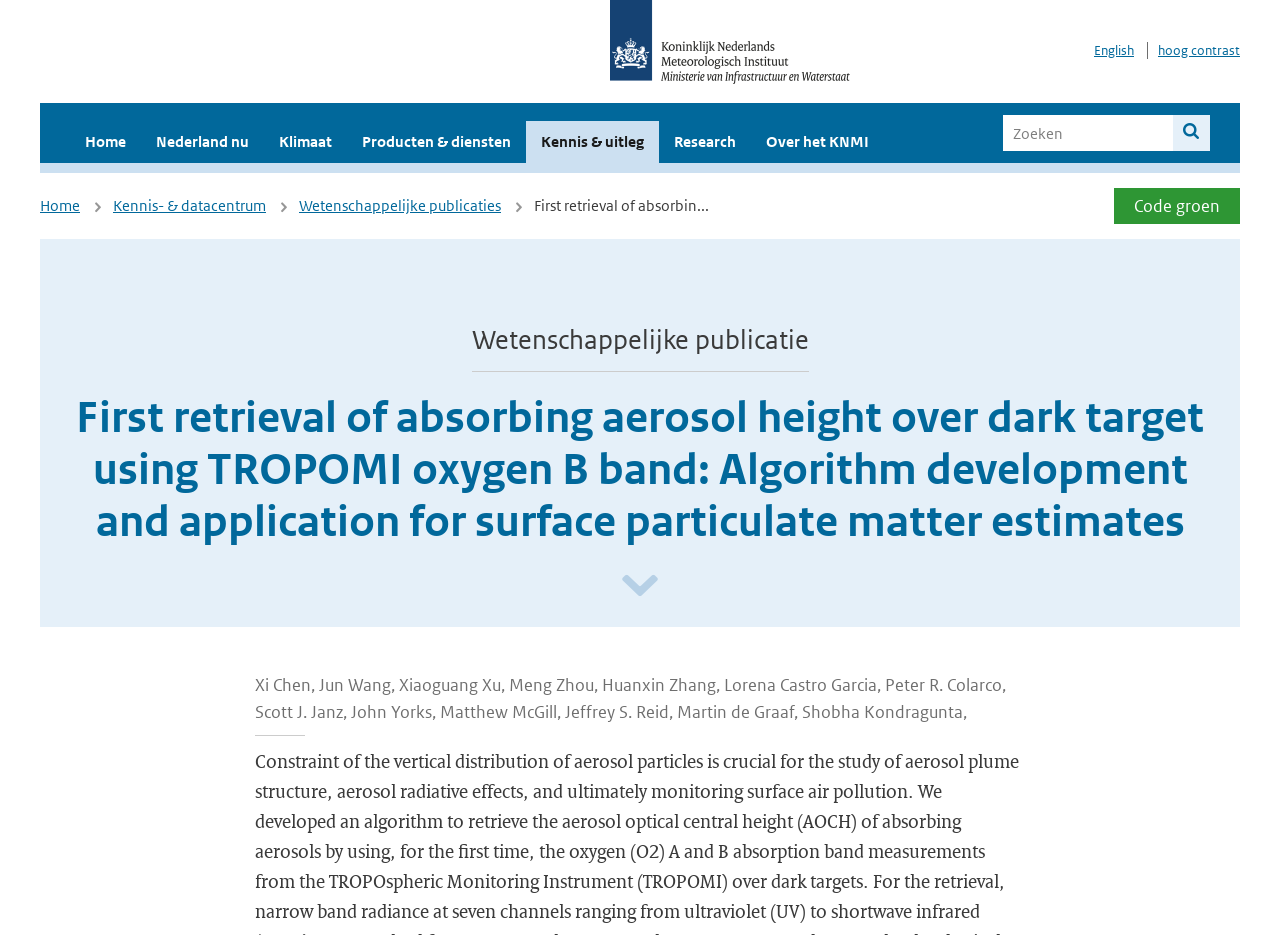Please find and report the bounding box coordinates of the element to click in order to perform the following action: "Search within the site". The coordinates should be expressed as four float numbers between 0 and 1, in the format [left, top, right, bottom].

[0.916, 0.123, 0.945, 0.161]